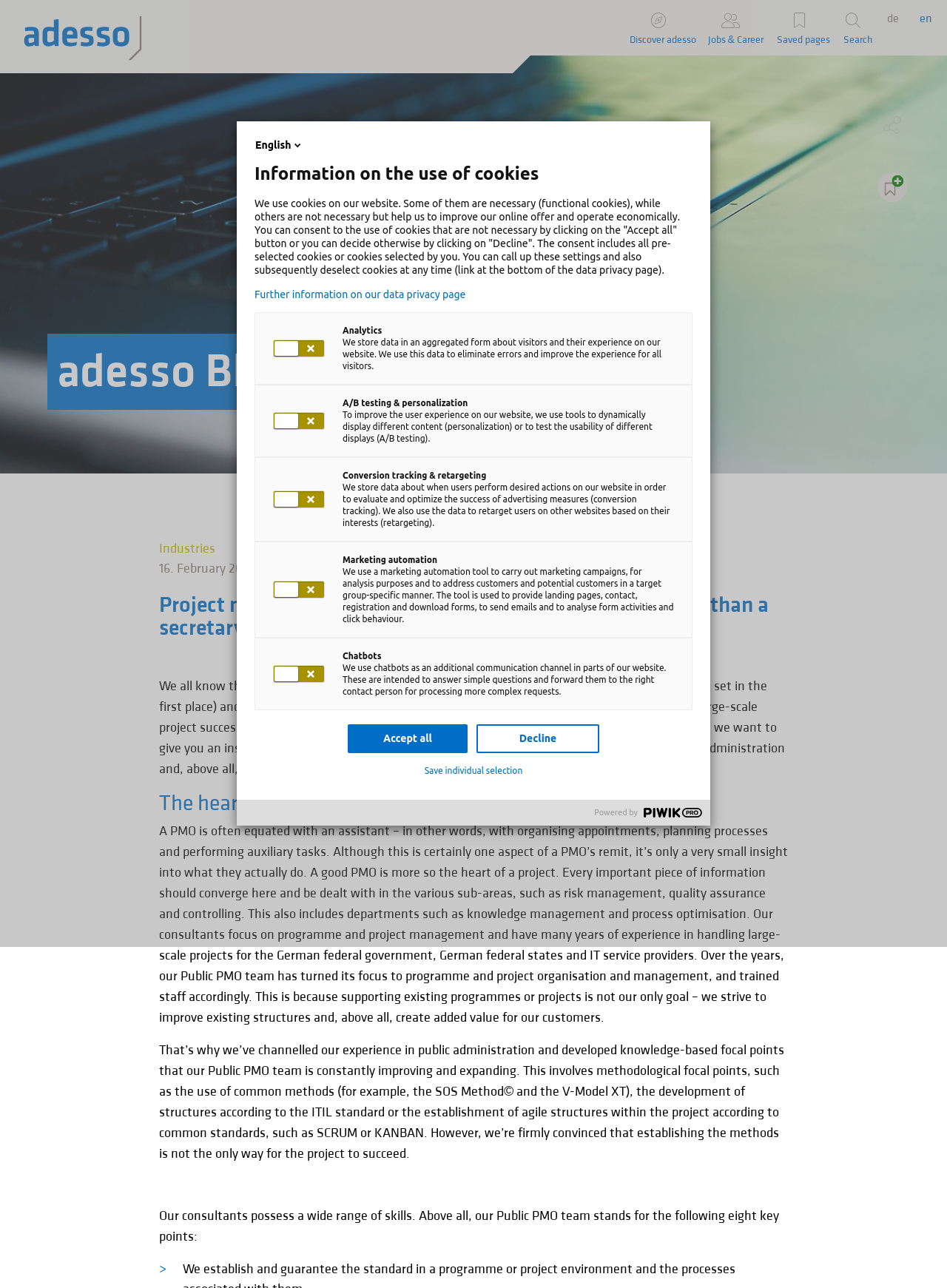Find the bounding box coordinates of the clickable region needed to perform the following instruction: "Click on the 'December 2014' link". The coordinates should be provided as four float numbers between 0 and 1, i.e., [left, top, right, bottom].

None